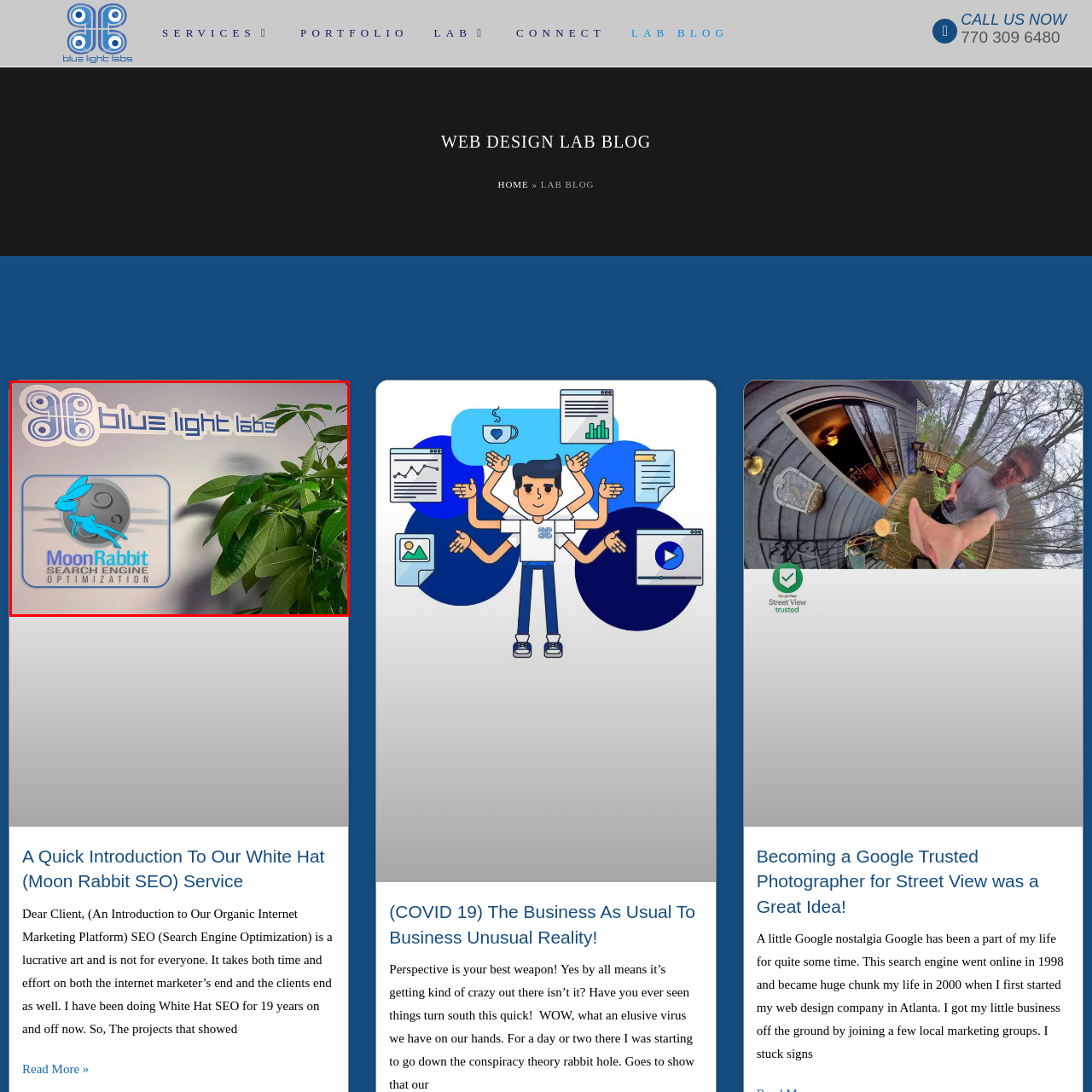What is the service offered by MoonRabbit?
Concentrate on the part of the image that is enclosed by the red bounding box and provide a detailed response to the question.

The vibrant graphic illustrating MoonRabbit, a search engine optimization service, emphasizes the words 'SEARCH ENGINE OPTIMIZATION', indicating the service offered.